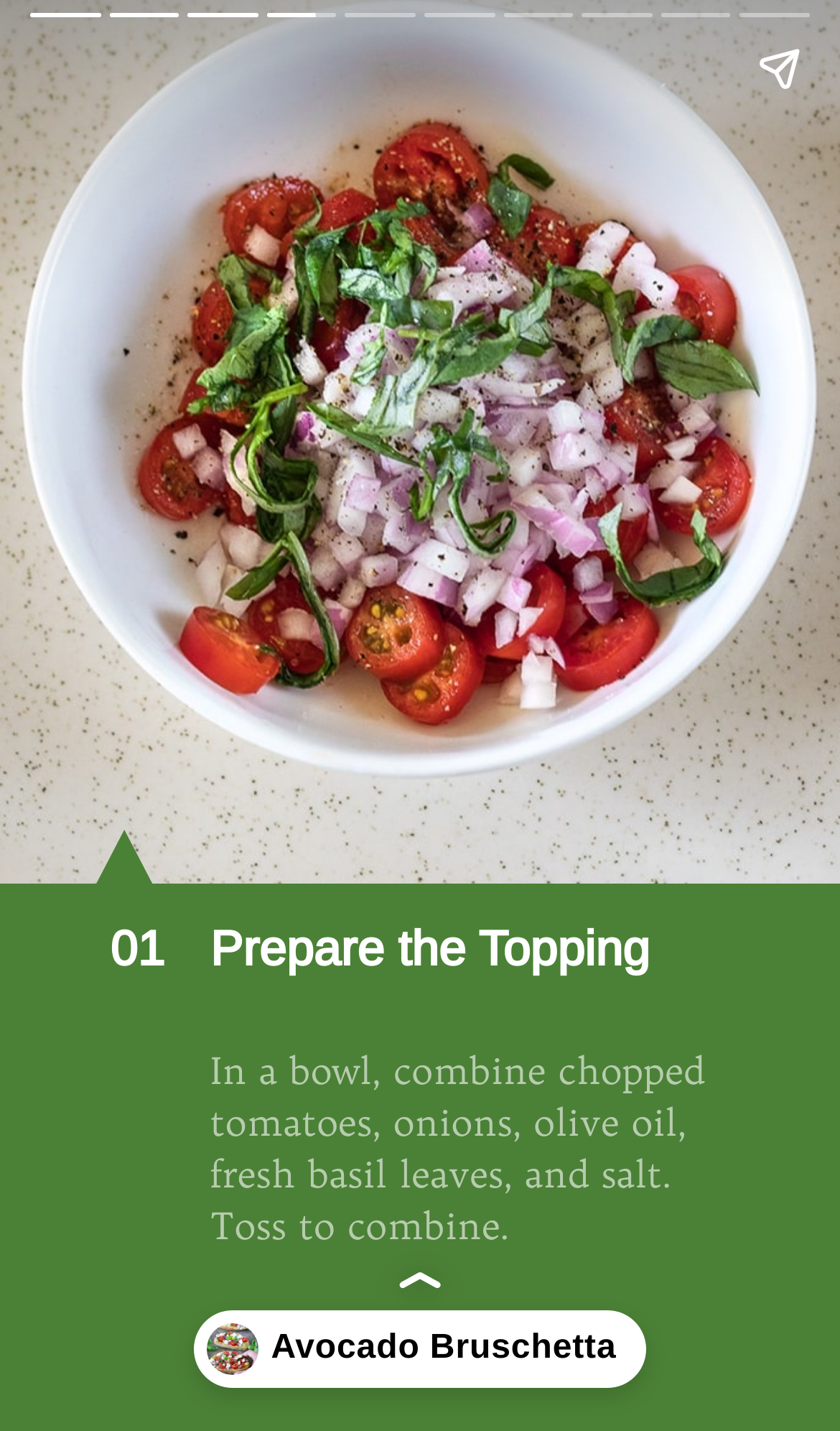From the image, can you give a detailed response to the question below:
How many pages are there in this recipe?

I noticed the presence of 'Previous page' and 'Next page' buttons, indicating that there are multiple pages in this recipe. Although I cannot determine the exact number of pages, I can conclude that there are at least 2 pages.